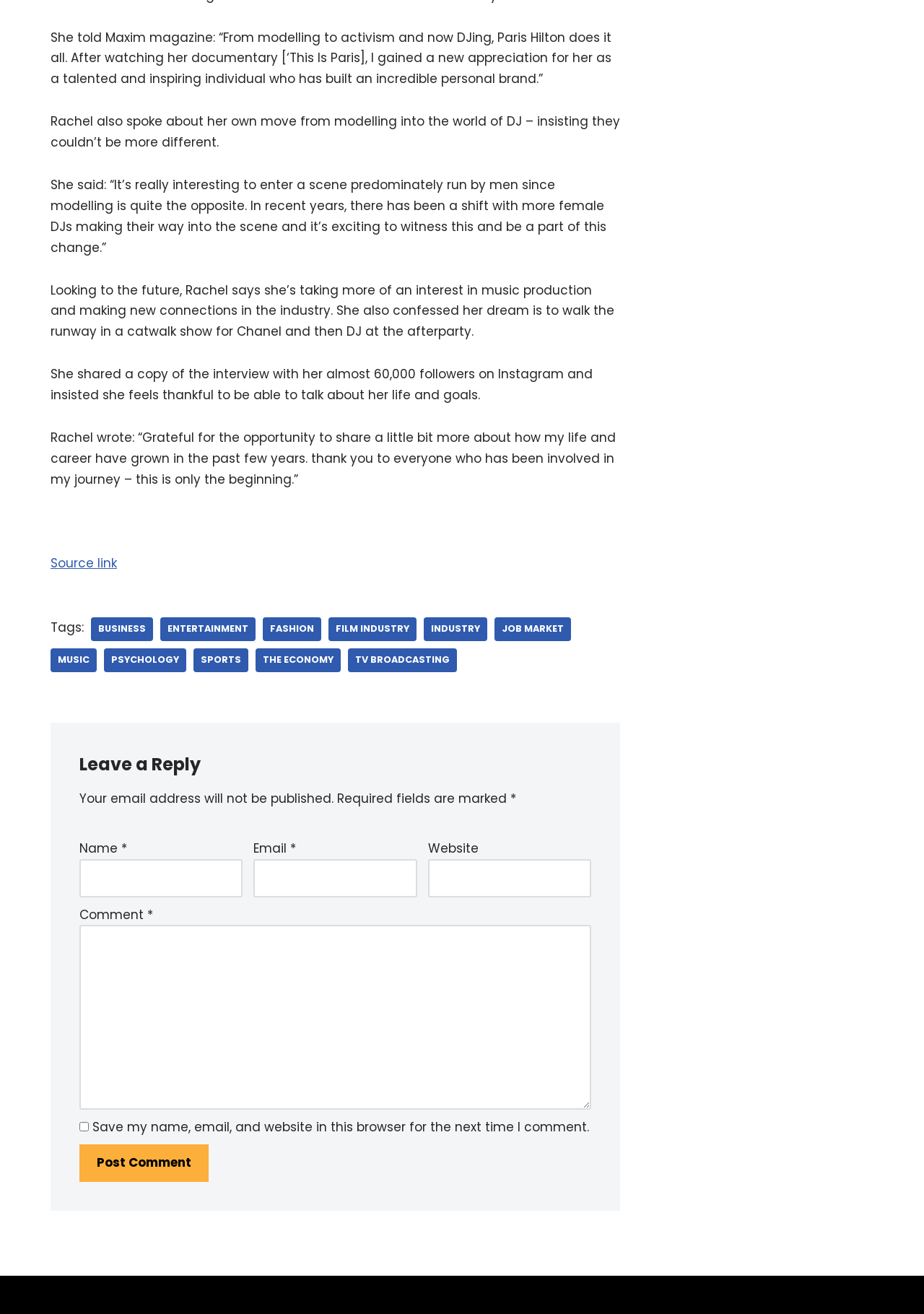Please analyze the image and provide a thorough answer to the question:
What is Rachel's dream?

According to the article, Rachel's dream is to walk the runway for Chanel and then DJ at the afterparty. This is mentioned in the text as one of her goals.